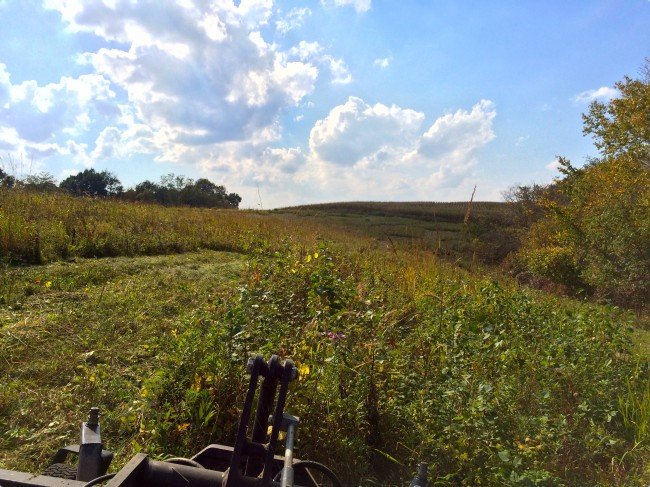What time of day was the image taken?
Provide a comprehensive and detailed answer to the question.

The caption states that the image was taken 'during an afternoon of work', which suggests that the image was captured in the afternoon.